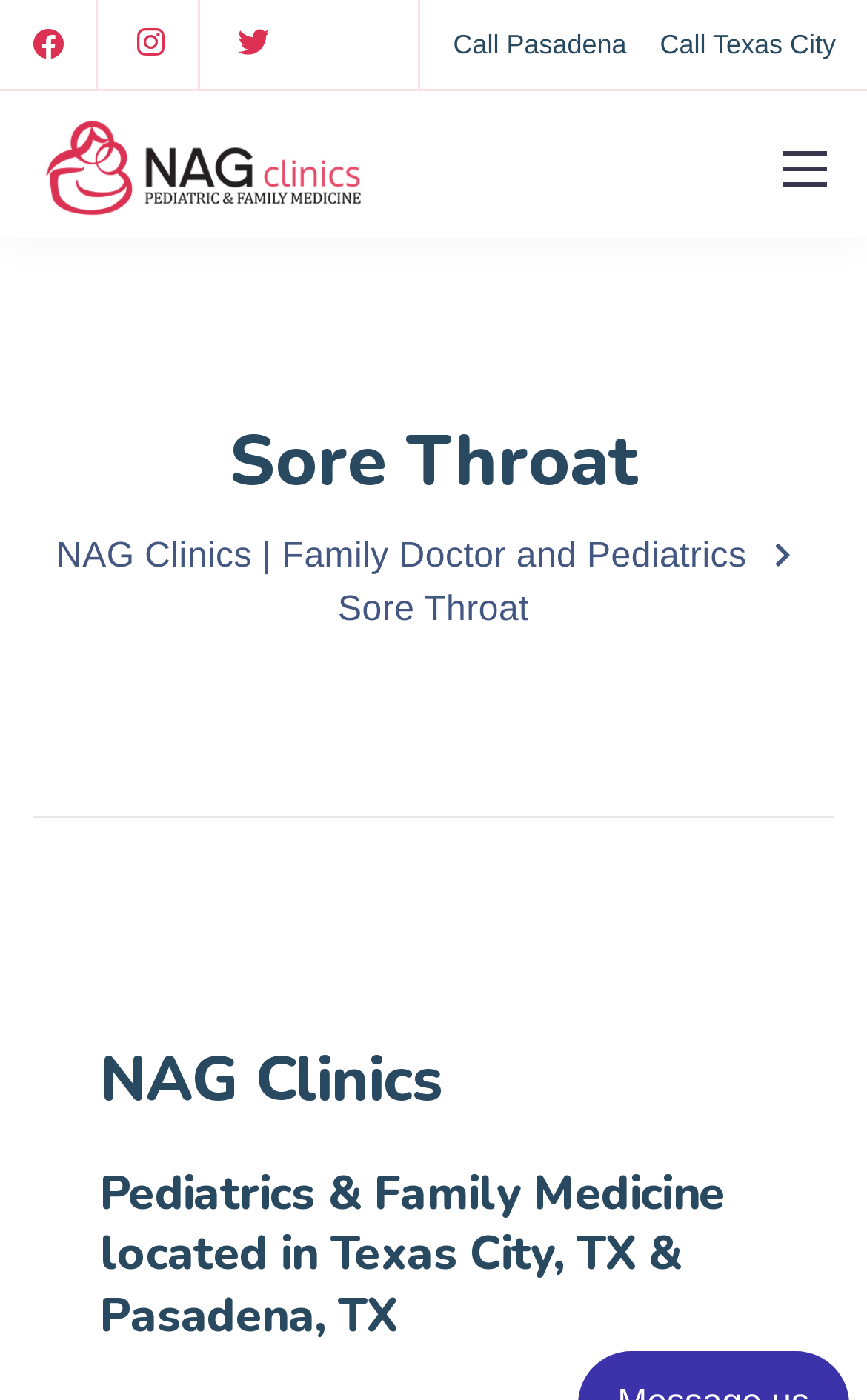How many social media links are provided?
Respond to the question with a single word or phrase according to the image.

3